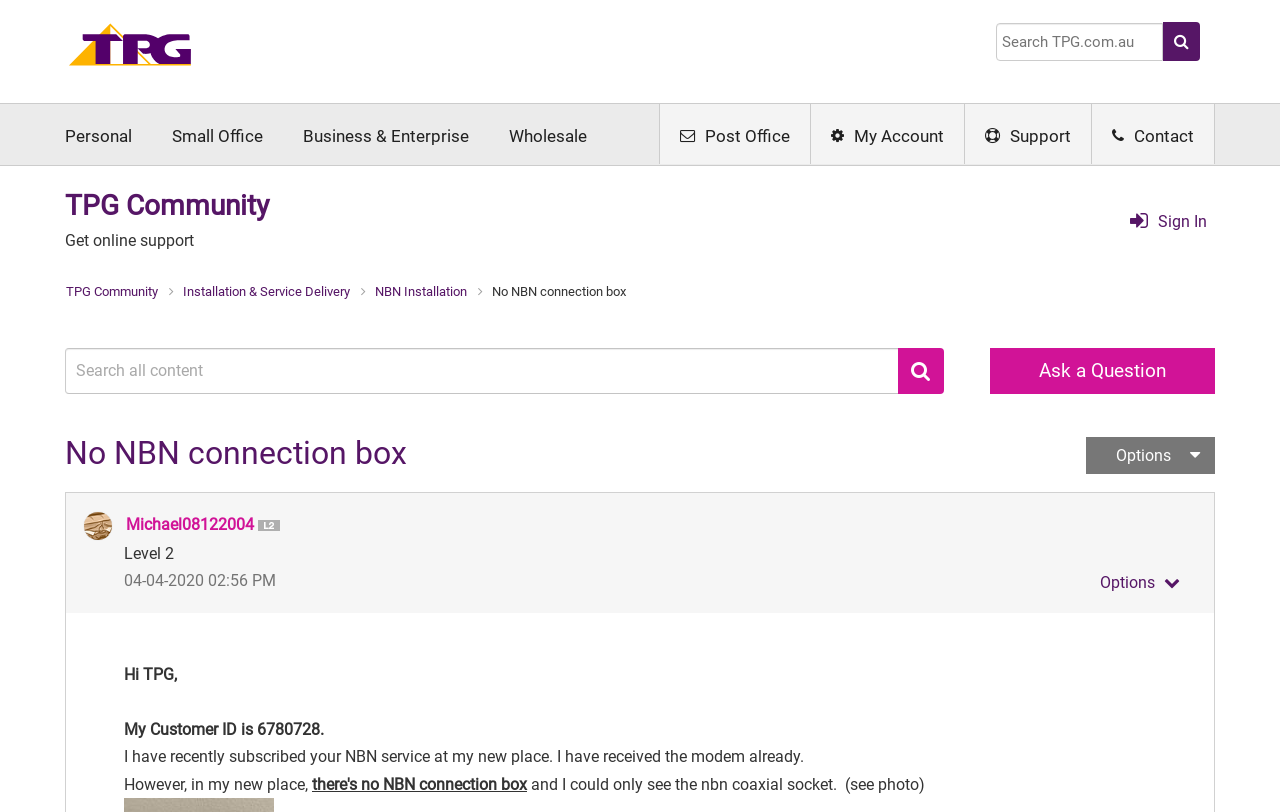Locate the bounding box of the UI element with the following description: "TPG Community".

[0.051, 0.232, 0.21, 0.273]